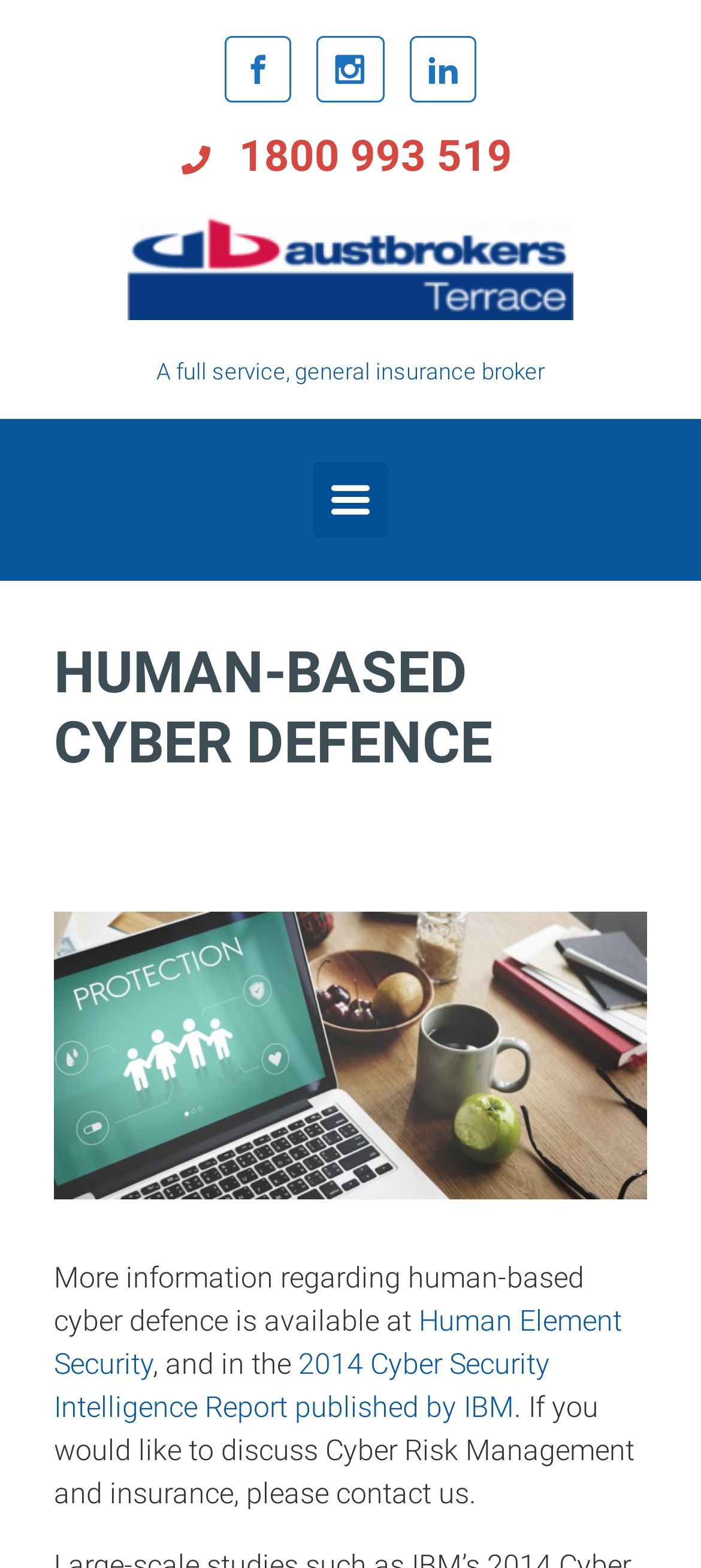Answer this question in one word or a short phrase: What is the type of service provided by the company?

General insurance broker